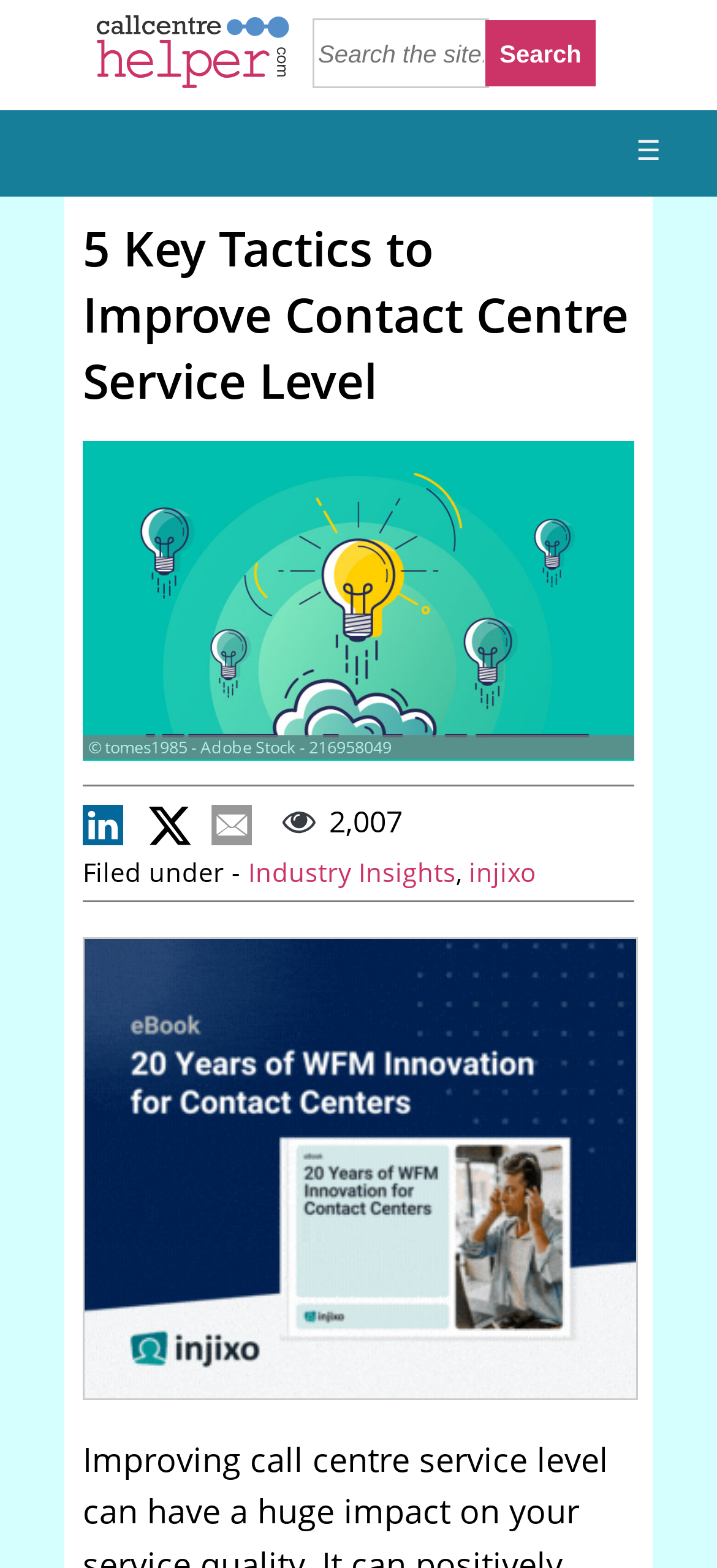What is the copyright information? Based on the screenshot, please respond with a single word or phrase.

© tomes1985 - Adobe Stock - 216958049